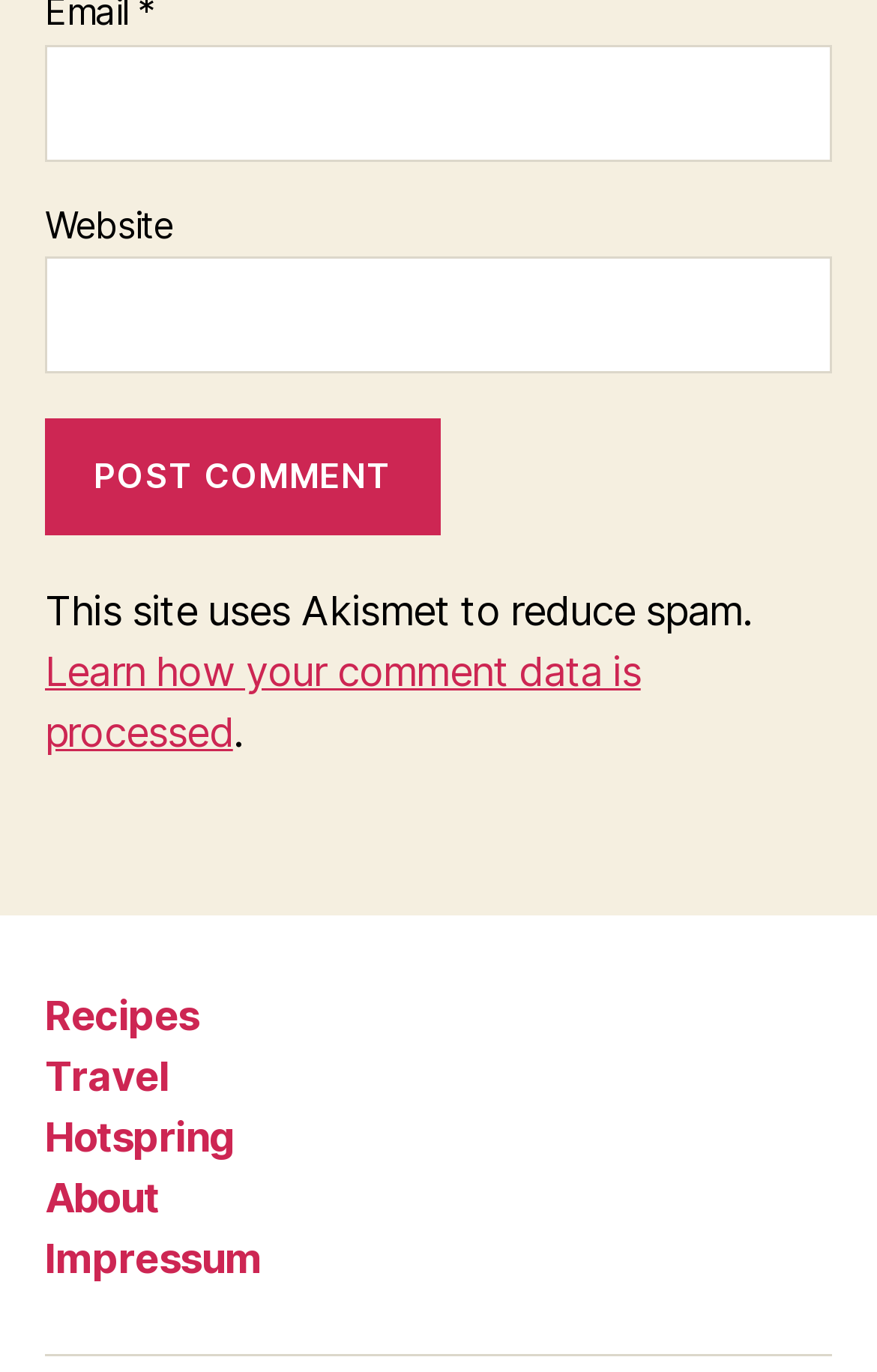Determine the bounding box coordinates for the clickable element required to fulfill the instruction: "Post a comment". Provide the coordinates as four float numbers between 0 and 1, i.e., [left, top, right, bottom].

[0.051, 0.305, 0.503, 0.39]